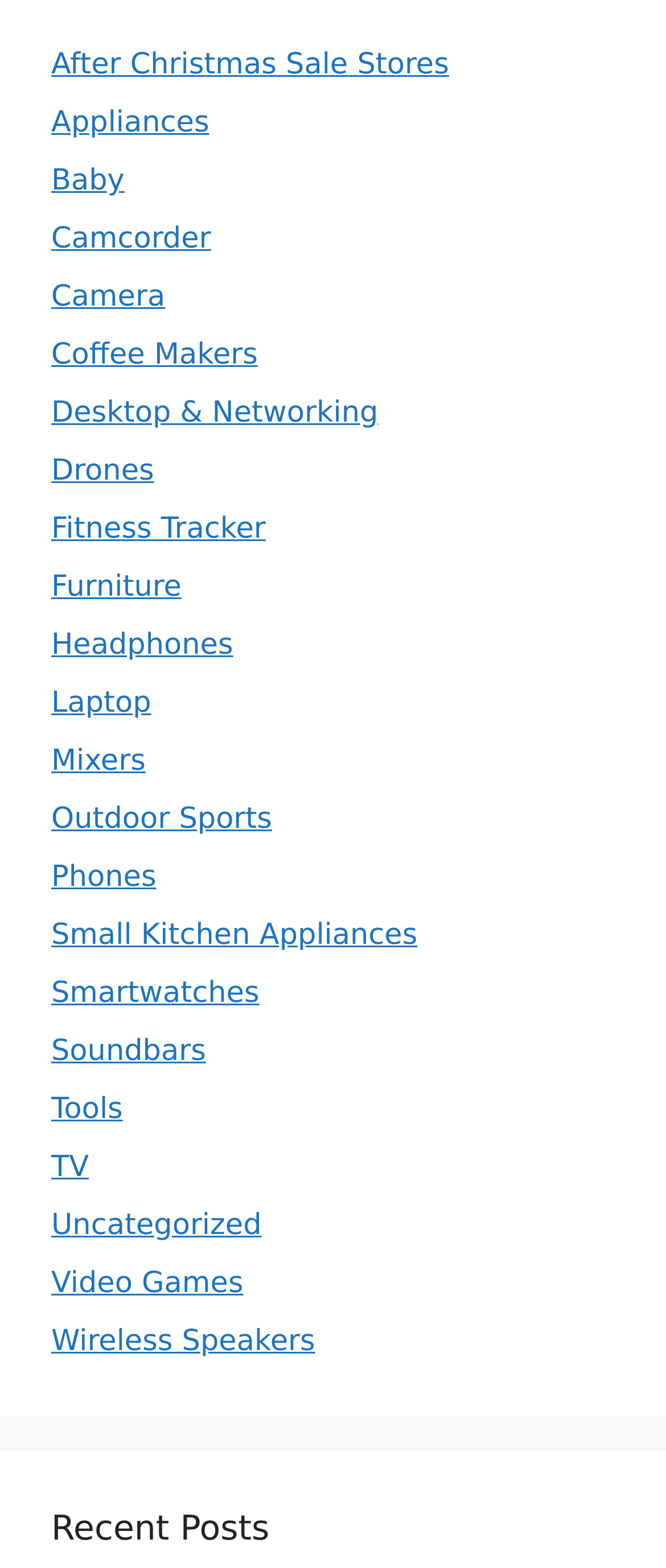Provide the bounding box coordinates, formatted as (top-left x, top-left y, bottom-right x, bottom-right y), with all values being floating point numbers between 0 and 1. Identify the bounding box of the UI element that matches the description: Fitness Tracker

[0.077, 0.327, 0.399, 0.348]